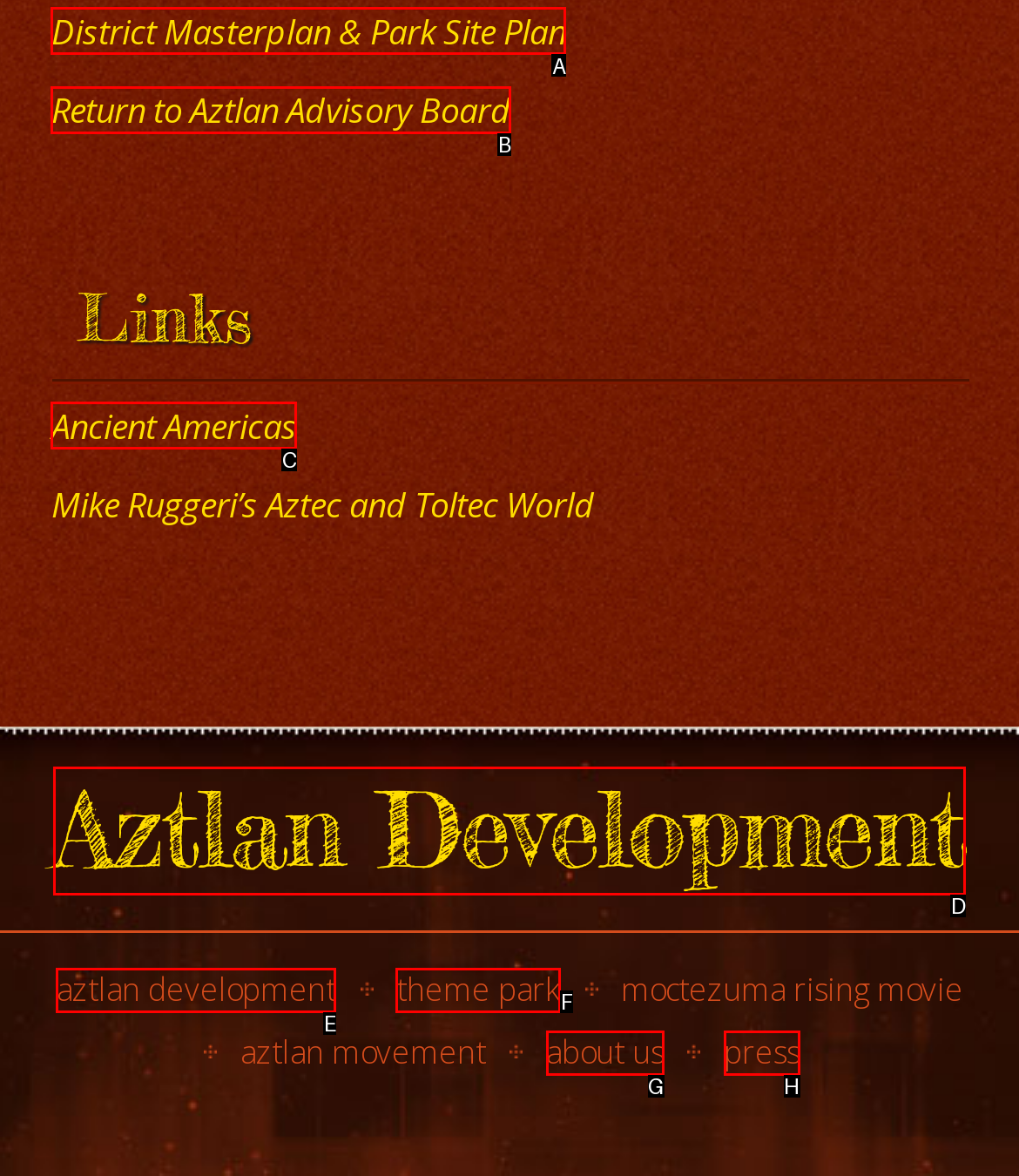Identify which HTML element aligns with the description: Return to Aztlan Advisory Board
Answer using the letter of the correct choice from the options available.

B